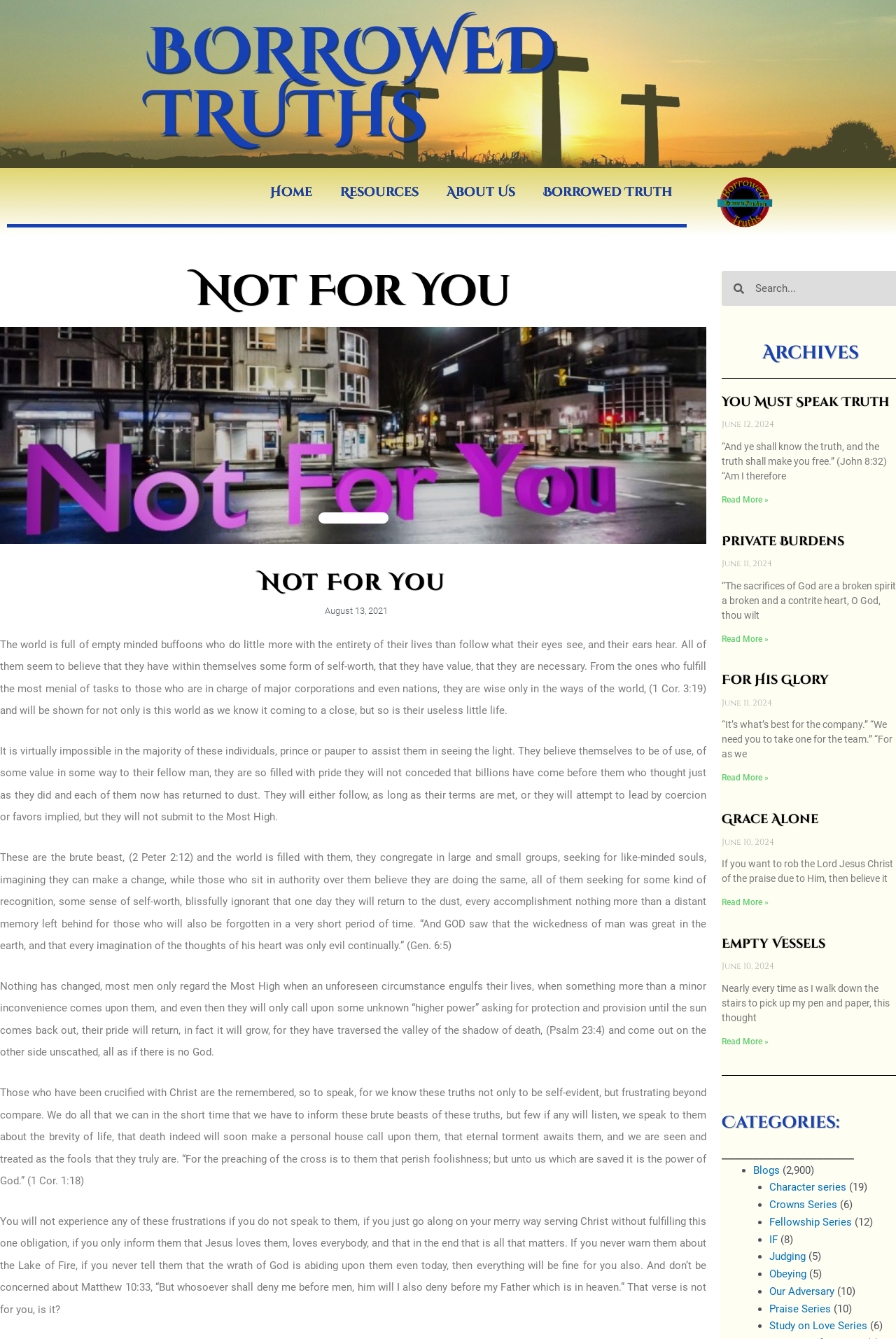What is the purpose of the 'You Must Speak Truth' article?
Look at the screenshot and respond with a single word or phrase.

To encourage speaking truth